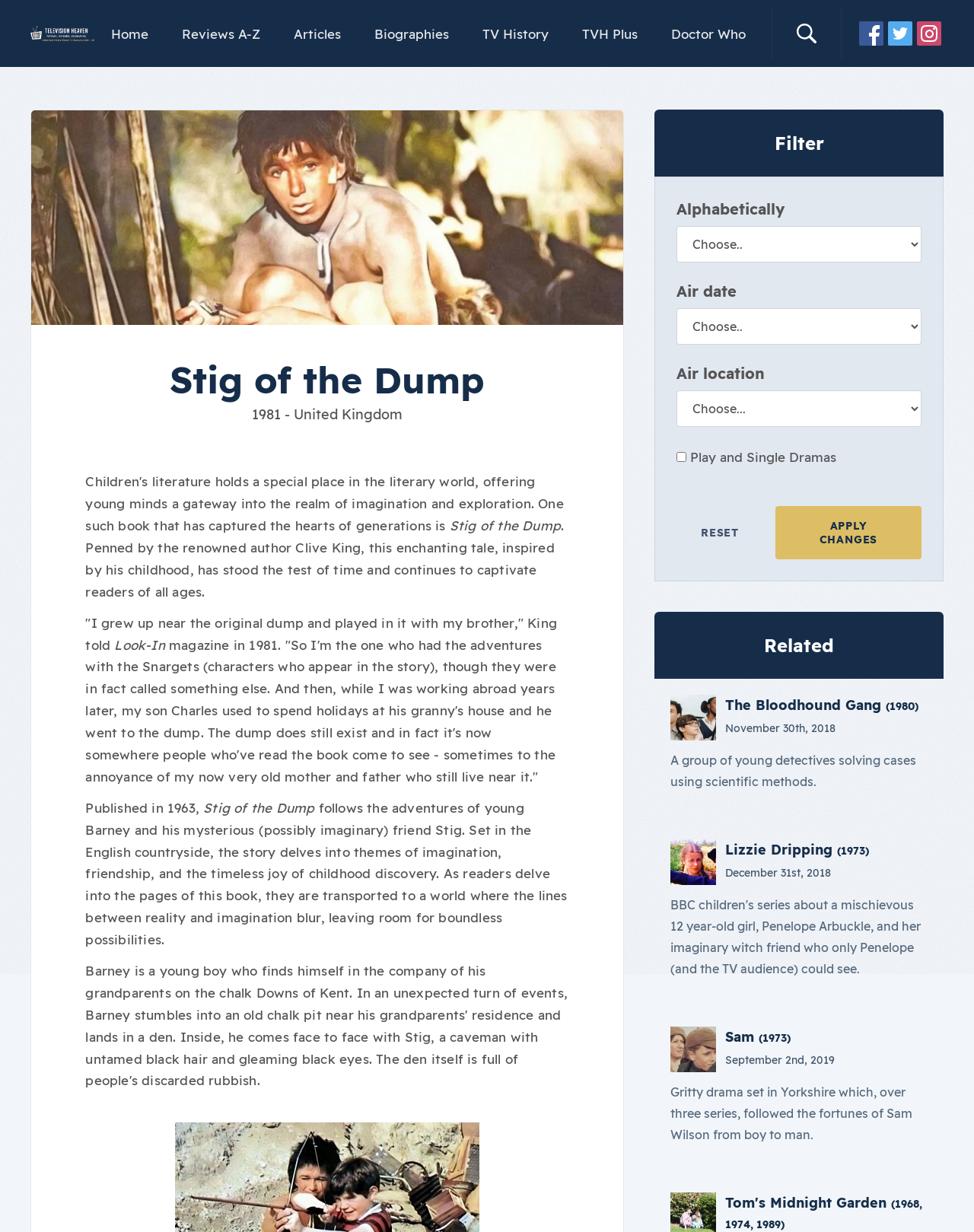Provide a thorough description of the webpage you see.

This webpage is about the TV show "Stig of the Dump" and appears to be a part of a larger website called "Television Heaven". At the top of the page, there is a logo for Television Heaven, which is a link to the homepage. Next to the logo, there is a primary navigation menu with links to various sections of the website, including "Home", "Reviews A-Z", "Articles", "Biographies", "TV History", "TVH Plus", and "Doctor Who". 

Below the navigation menu, there is a search button and social media links to Facebook, Twitter, and Instagram. 

The main content of the page is divided into two sections. The first section is a header area with a large image of "Stig of the Dump" and a heading with the same title. Below the heading, there is a brief description of the show, which is a 1981 British television series based on a book by Clive King. 

The second section is a longer article about the show, which includes quotes from the author and a summary of the story. The article is divided into several paragraphs, with headings and static text describing the show's themes, characters, and plot. 

On the right side of the page, there is a filter section with several options, including "Alphabetically", "Air date", and "Air location". There are also checkboxes for "Play and Single Dramas" and buttons to "RESET" and "APPLY CHANGES". 

Below the filter section, there is a "Related" section with three articles about other TV shows, including "The Bloodhound Gang", "Lizzie Dripping", and "Sam". Each article has a heading, a link to the show's page, and a brief description.